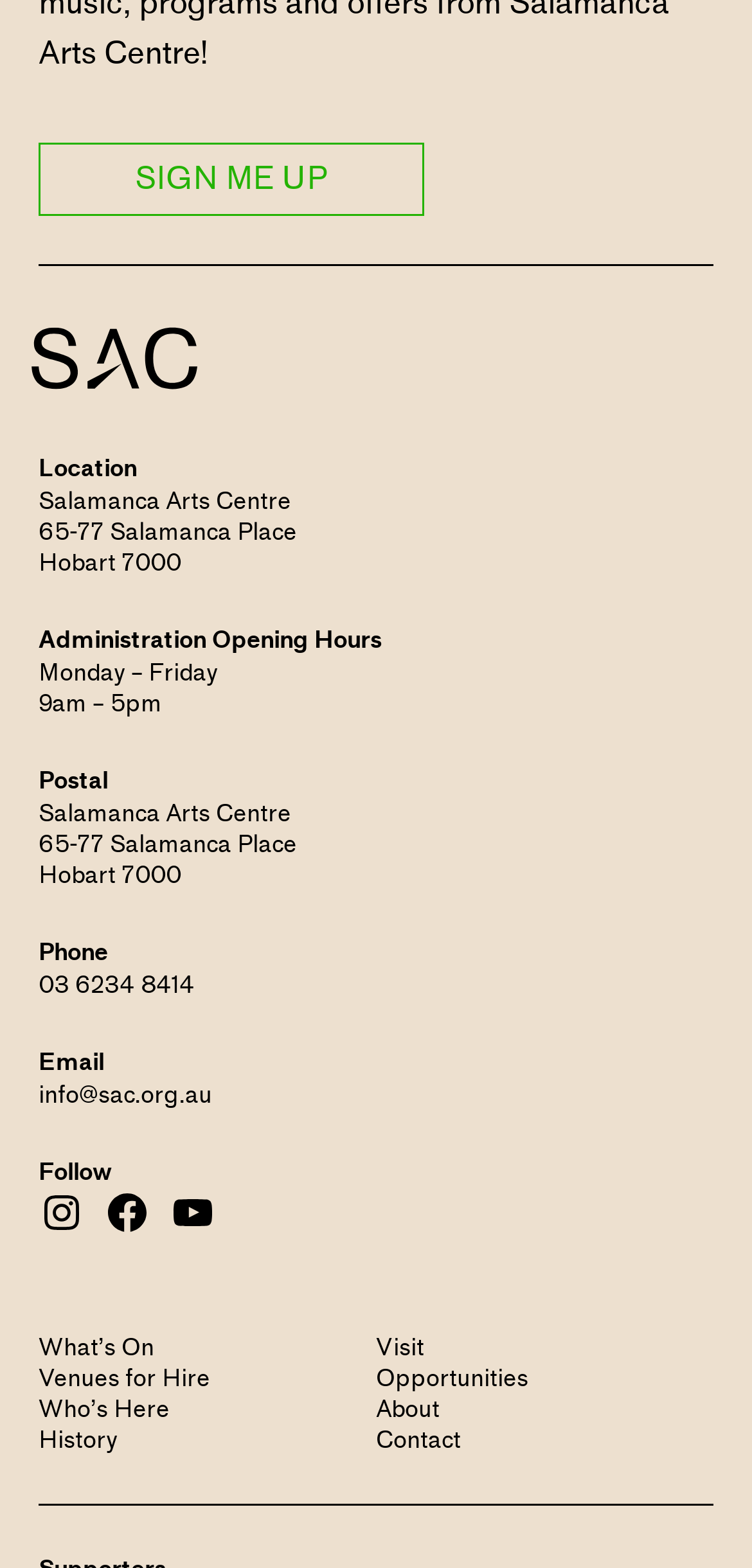Based on the element description: "What’s On", identify the bounding box coordinates for this UI element. The coordinates must be four float numbers between 0 and 1, listed as [left, top, right, bottom].

[0.051, 0.85, 0.5, 0.87]